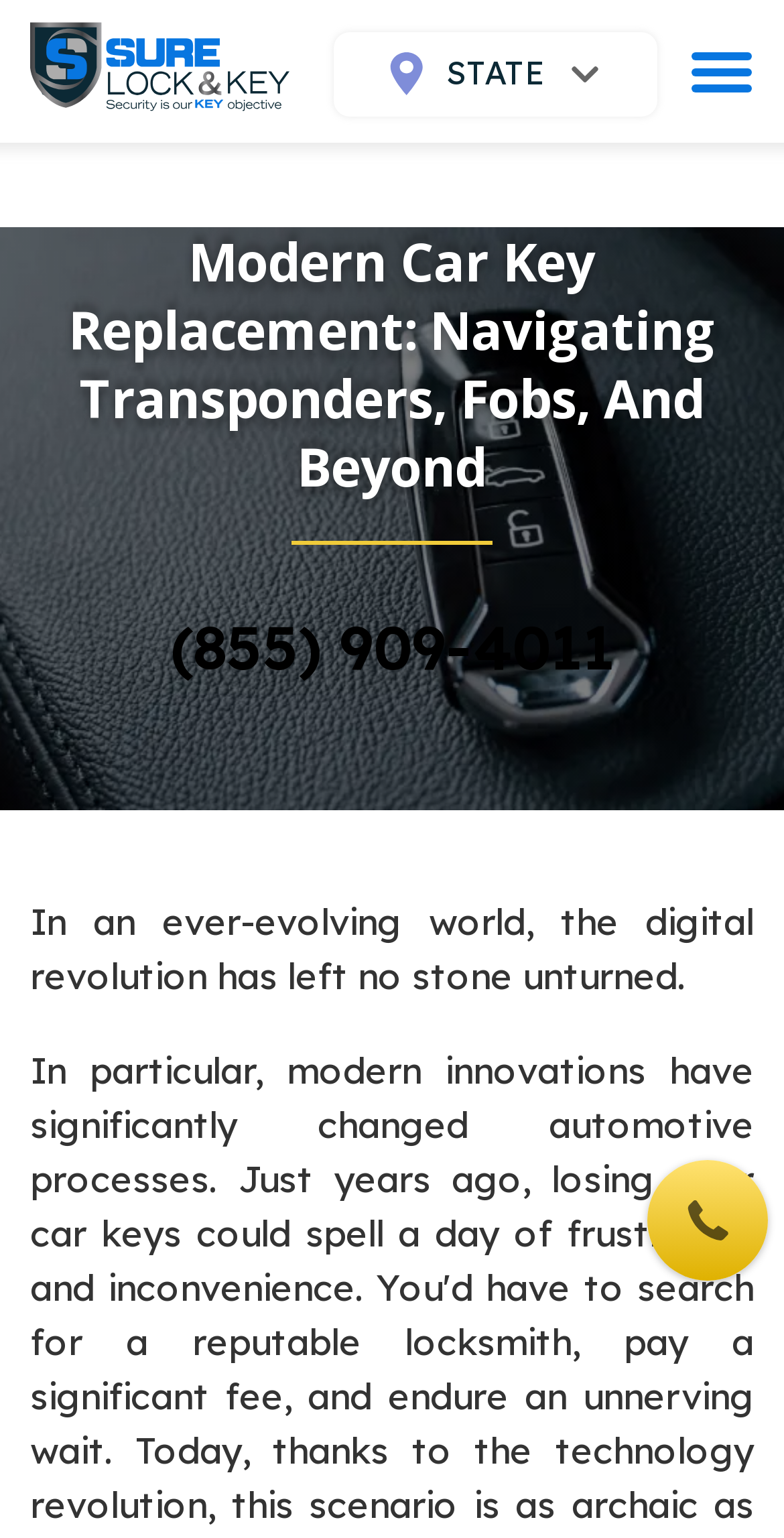Locate the bounding box of the UI element based on this description: "parent_node: SERVICES aria-label="burger"". Provide four float numbers between 0 and 1 as [left, top, right, bottom].

[0.879, 0.025, 0.962, 0.067]